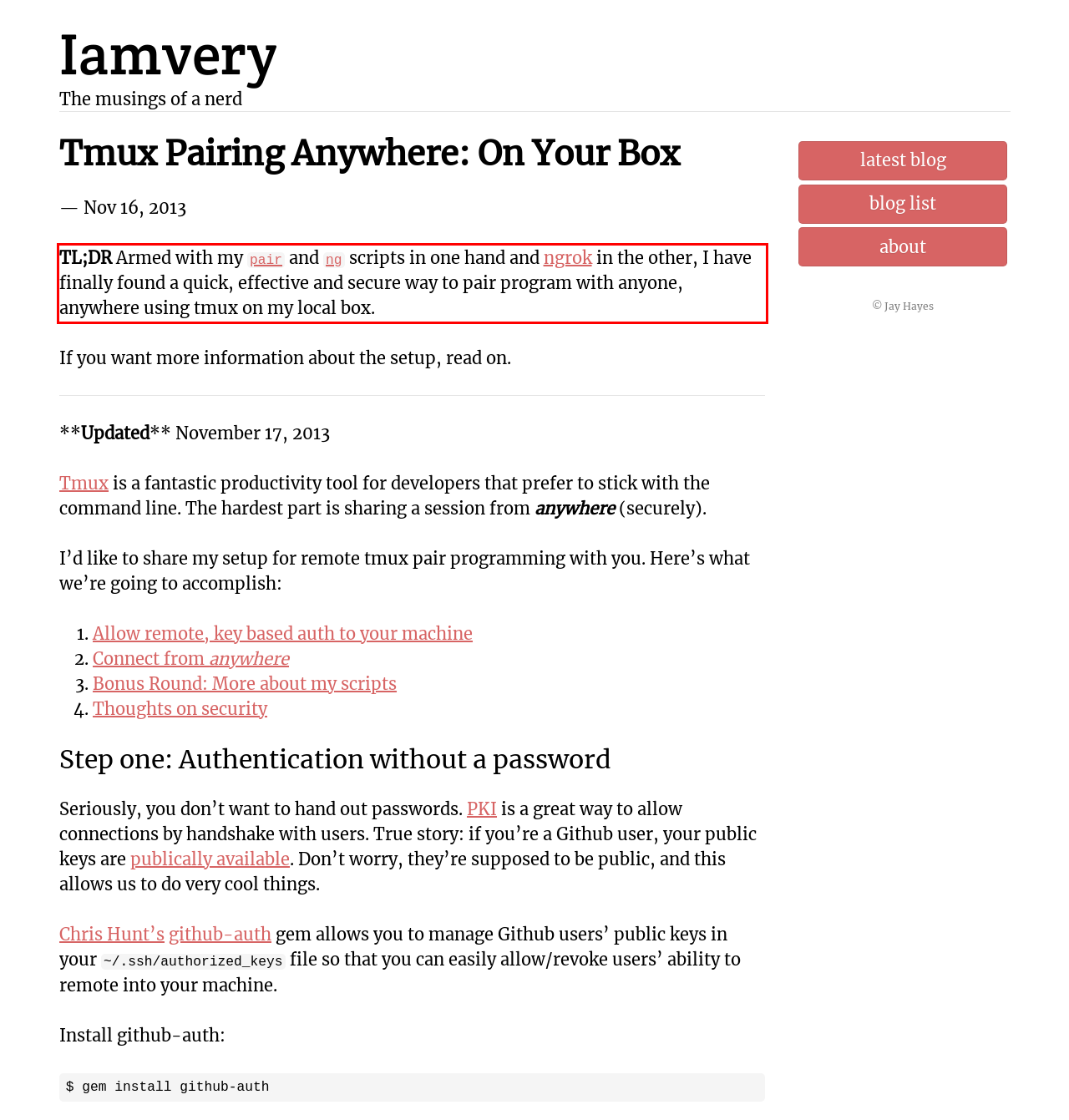Given a screenshot of a webpage with a red bounding box, extract the text content from the UI element inside the red bounding box.

TL;DR Armed with my pair and ng scripts in one hand and ngrok in the other, I have finally found a quick, effective and secure way to pair program with anyone, anywhere using tmux on my local box.